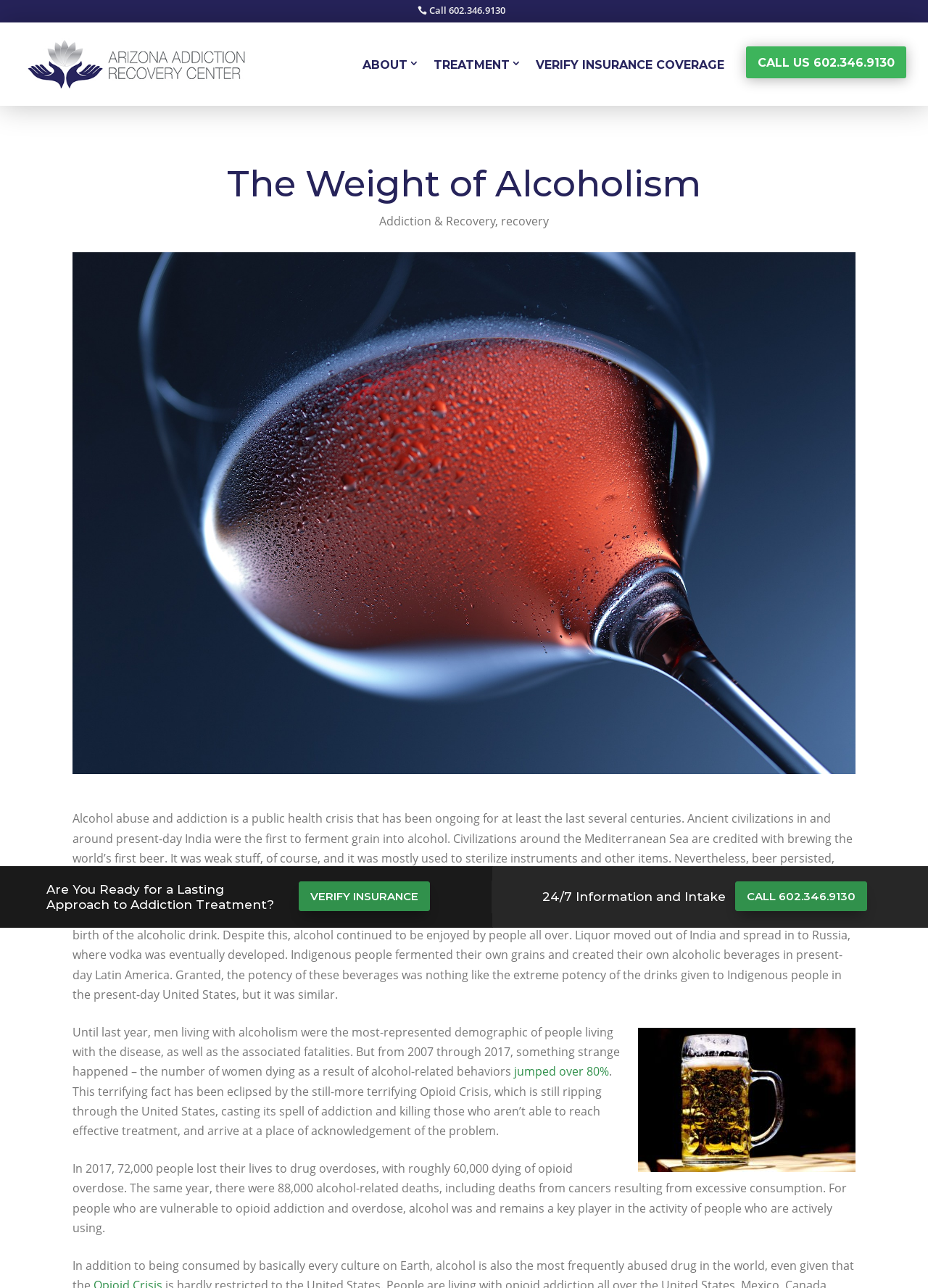Please identify the bounding box coordinates of the element's region that I should click in order to complete the following instruction: "Read about the weight of alcoholism". The bounding box coordinates consist of four float numbers between 0 and 1, i.e., [left, top, right, bottom].

[0.078, 0.124, 0.922, 0.158]